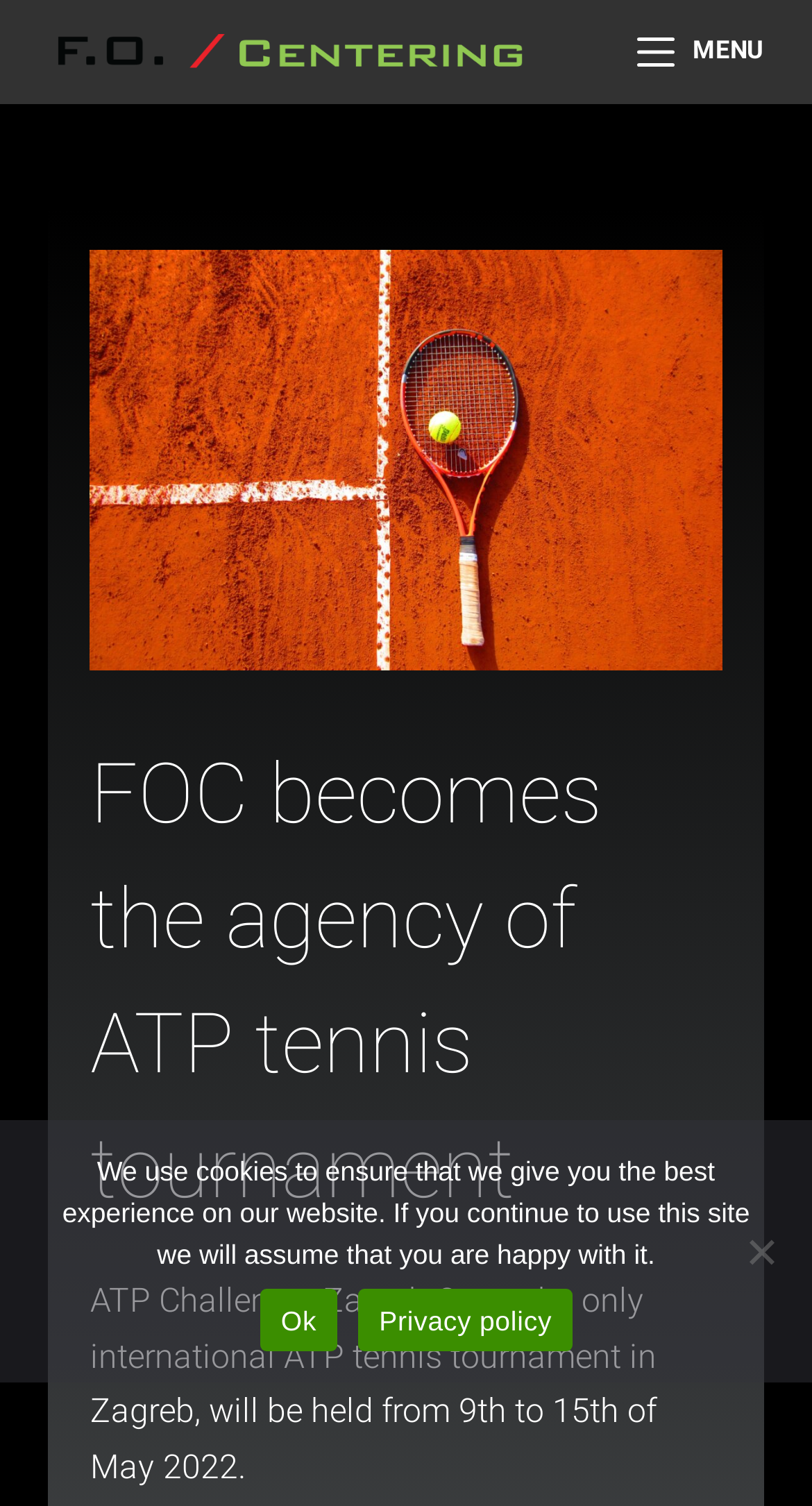What is the name of the tennis tournament?
Please give a detailed and thorough answer to the question, covering all relevant points.

The name of the tennis tournament can be found in the StaticText element with the text 'ATP Challenger Zagreb Open, the only international ATP tennis tournament in Zagreb, will be held from 9th to 15th of May 2022.'